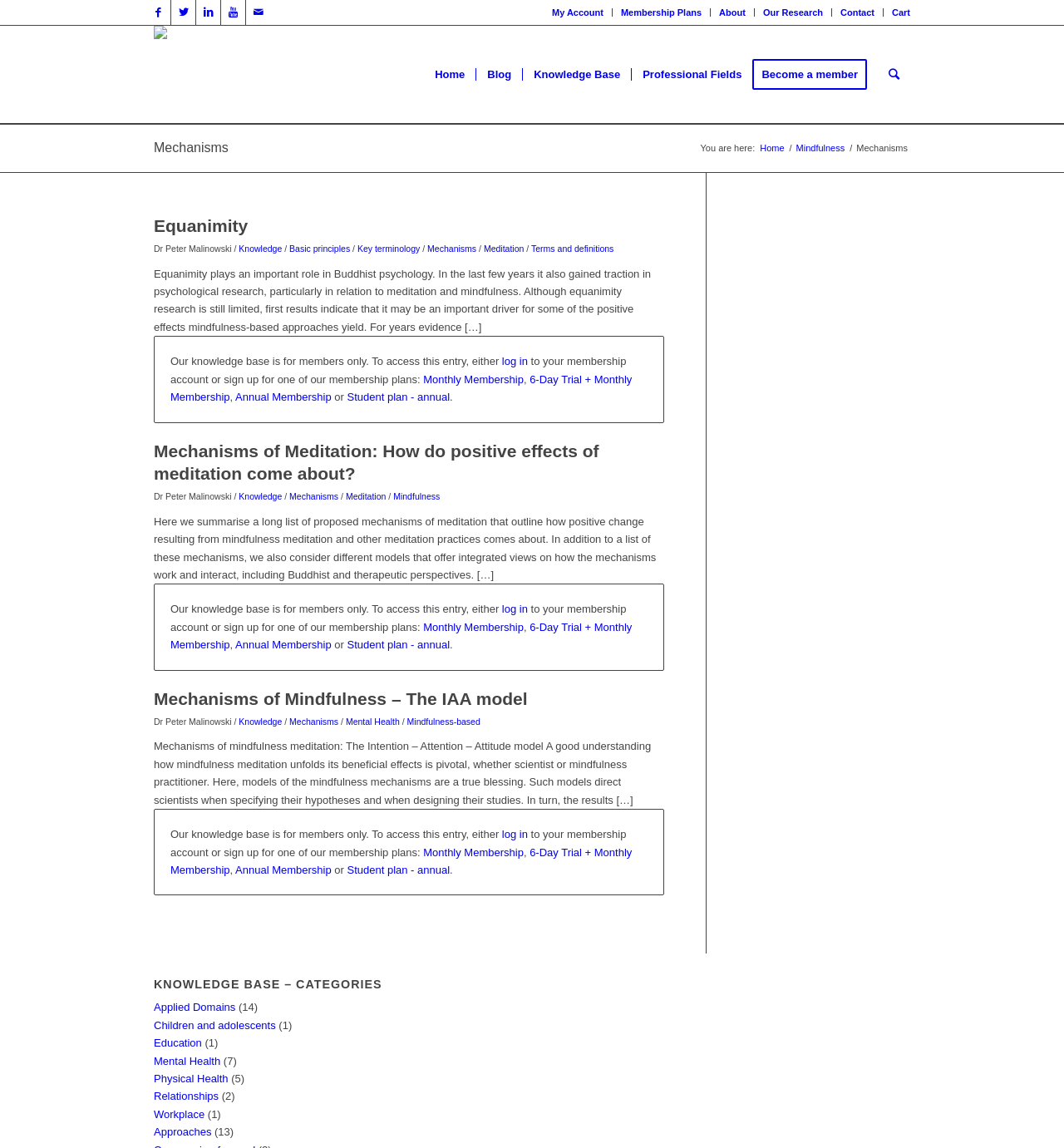Could you specify the bounding box coordinates for the clickable section to complete the following instruction: "Read the article about 'Mechanisms of Meditation'"?

[0.145, 0.383, 0.624, 0.447]